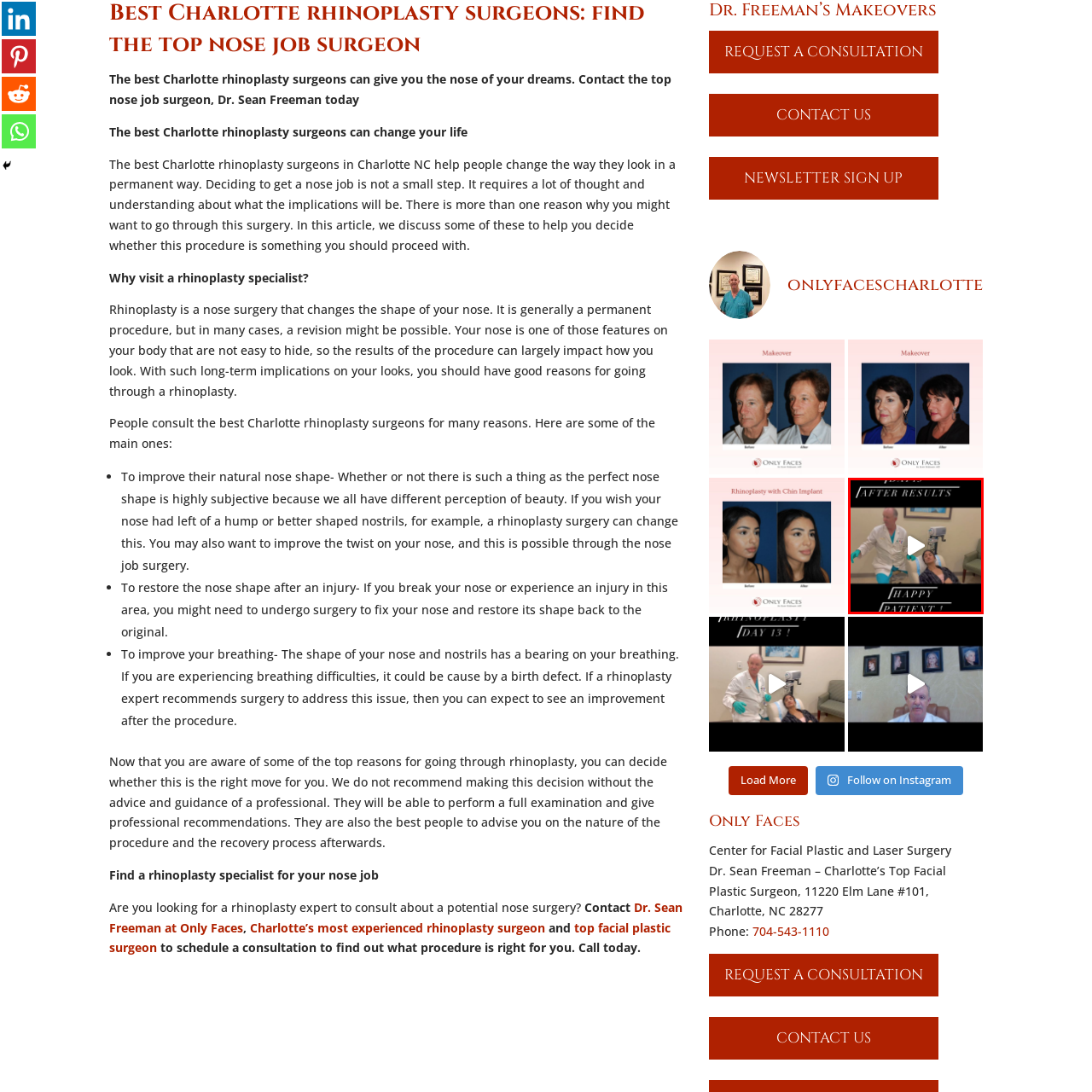Look at the image within the red outlined box, How is the patient feeling? Provide a one-word or brief phrase answer.

Happy and satisfied